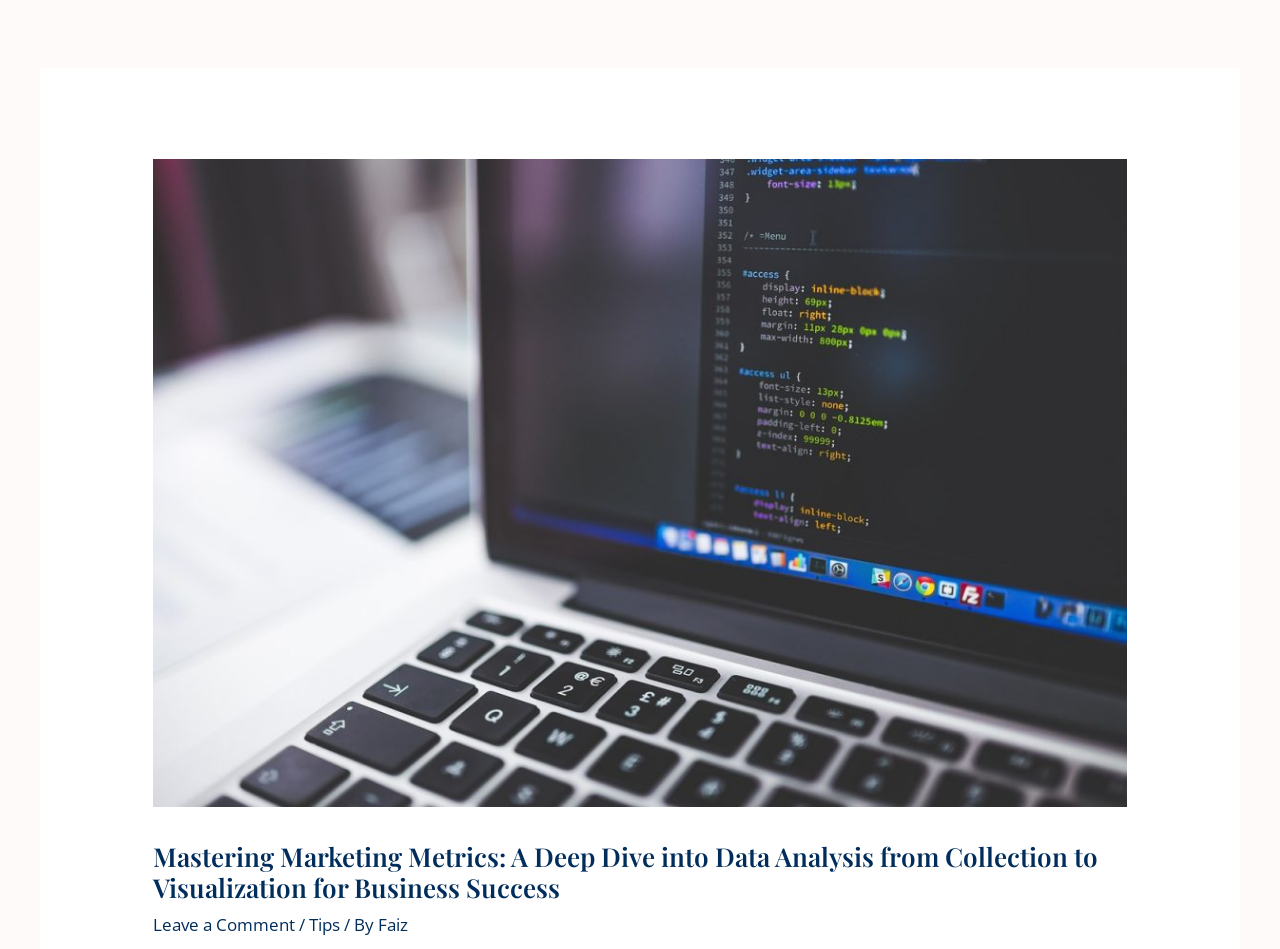What is the category of the article?
Based on the image, answer the question with a single word or brief phrase.

Tips